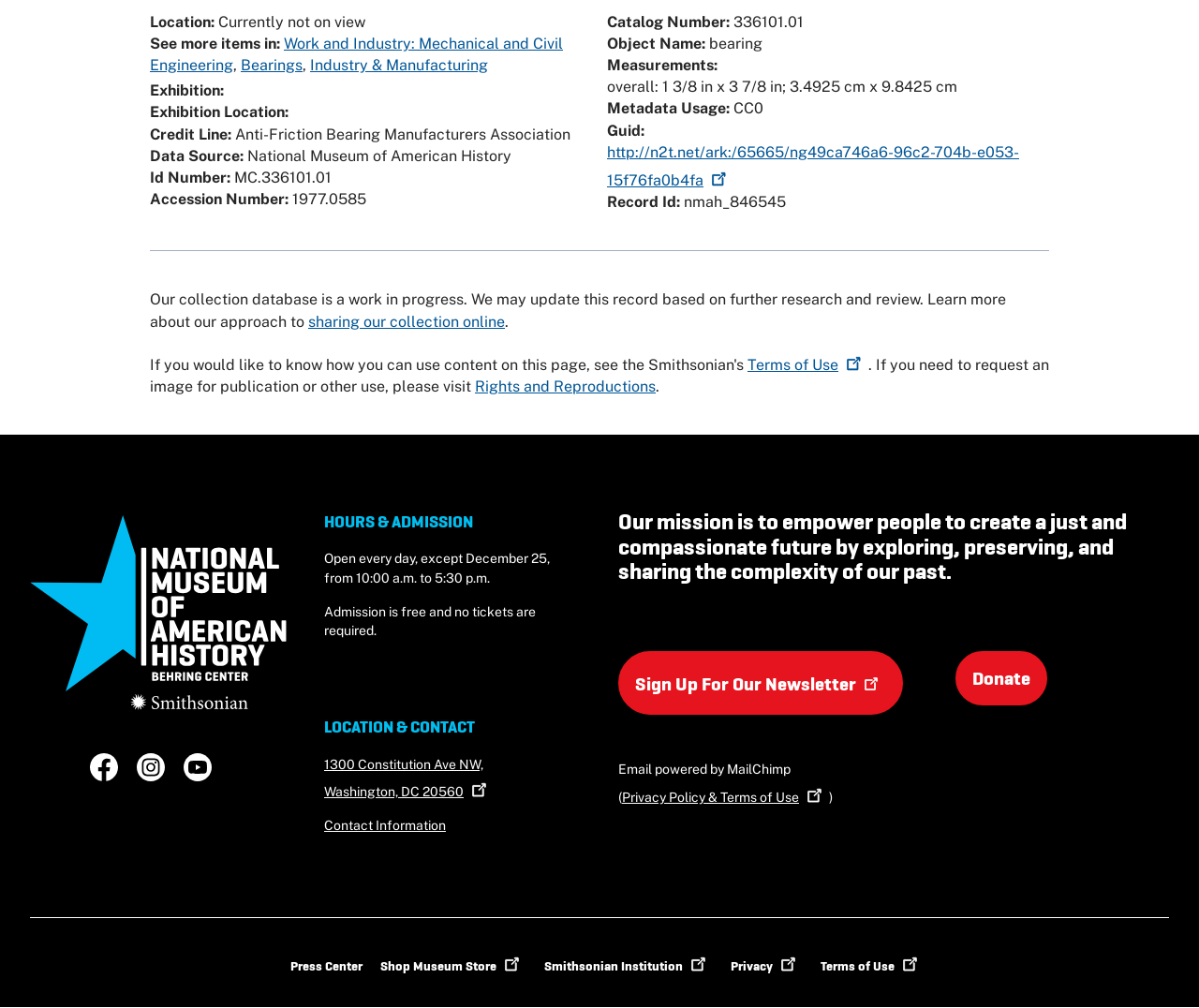Answer the question in a single word or phrase:
What is the object name of the item?

bearing